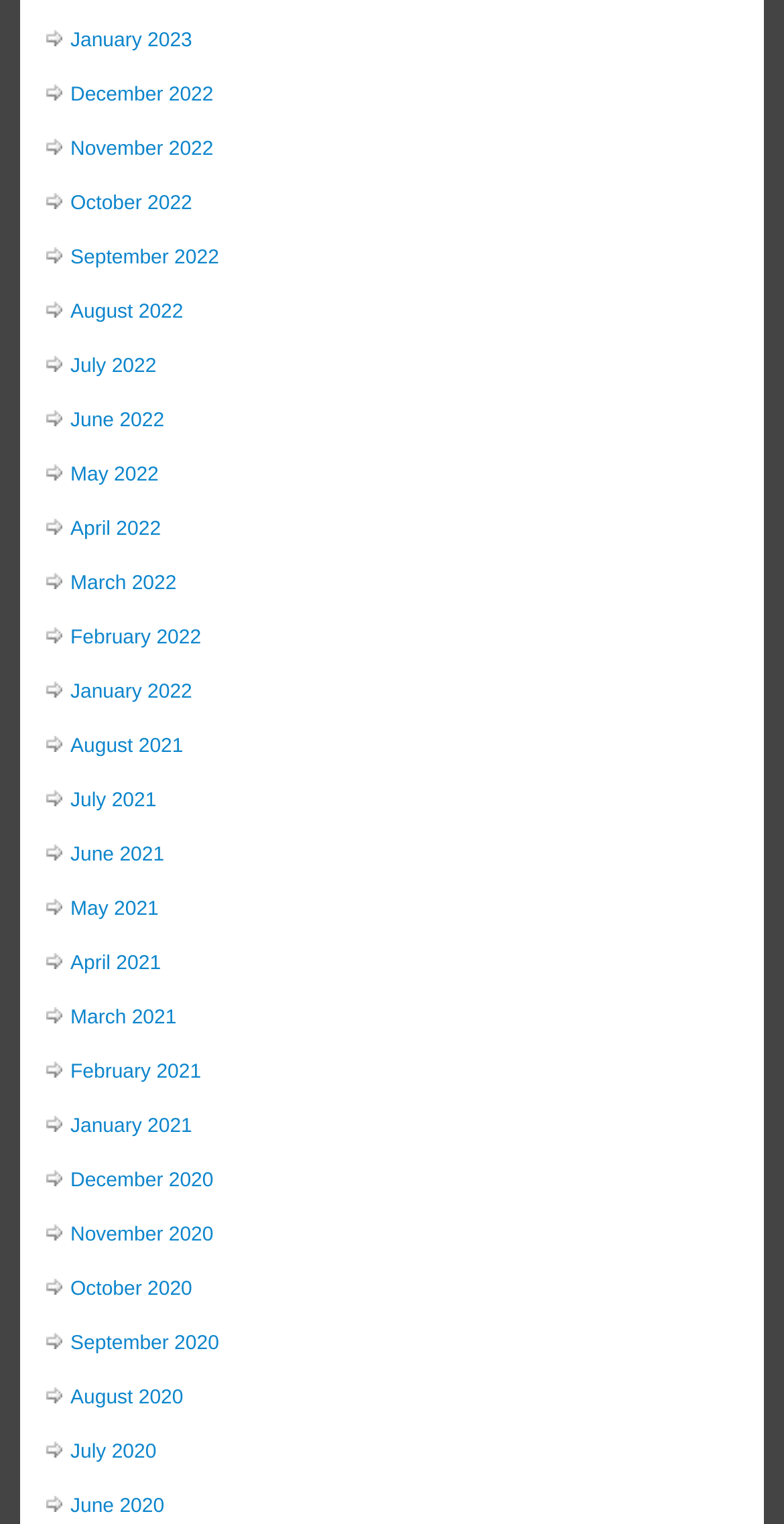Find the bounding box coordinates of the clickable area that will achieve the following instruction: "check October 2022".

[0.09, 0.127, 0.245, 0.141]